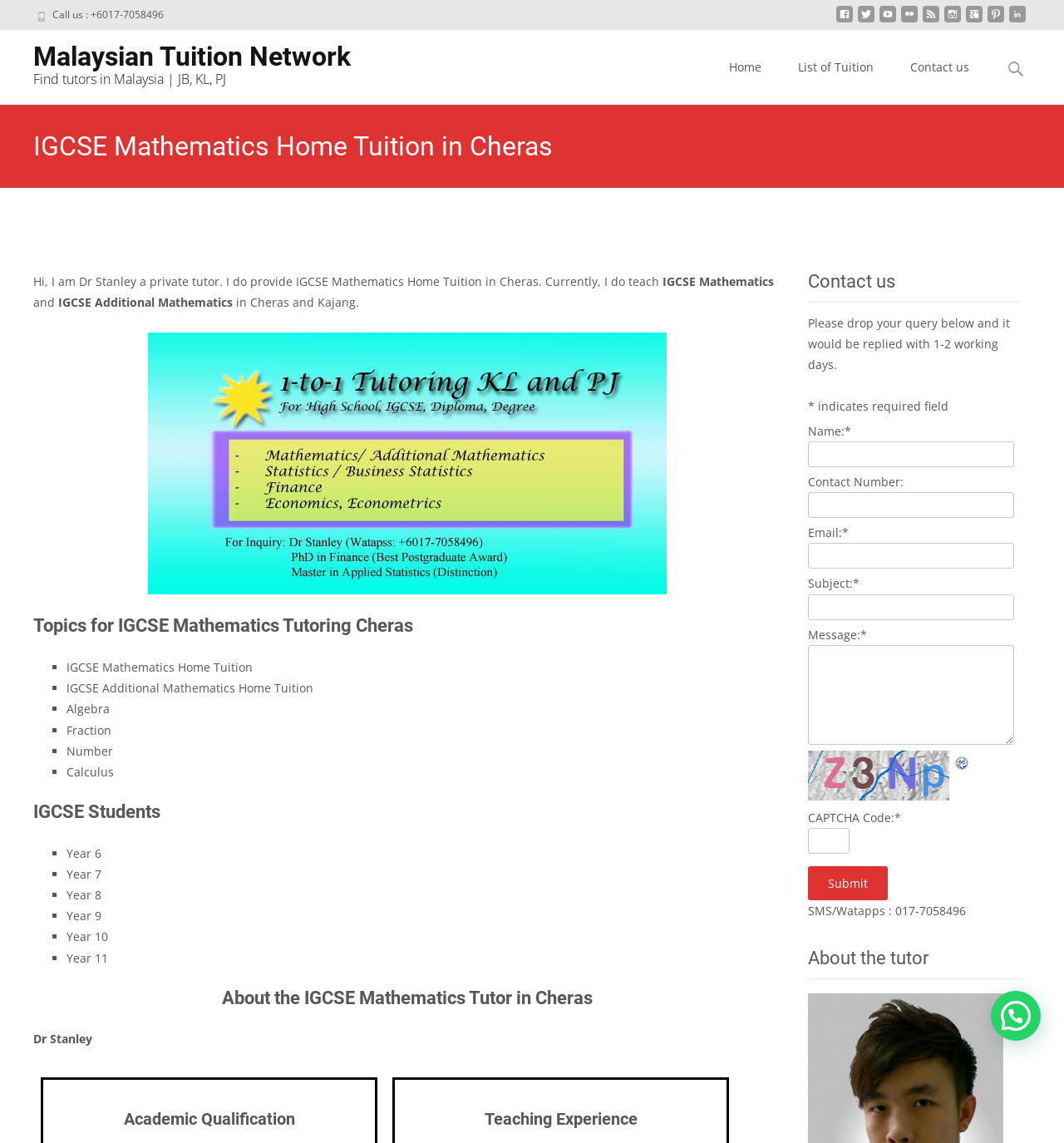Identify and extract the main heading of the webpage.

Malaysian Tuition Network